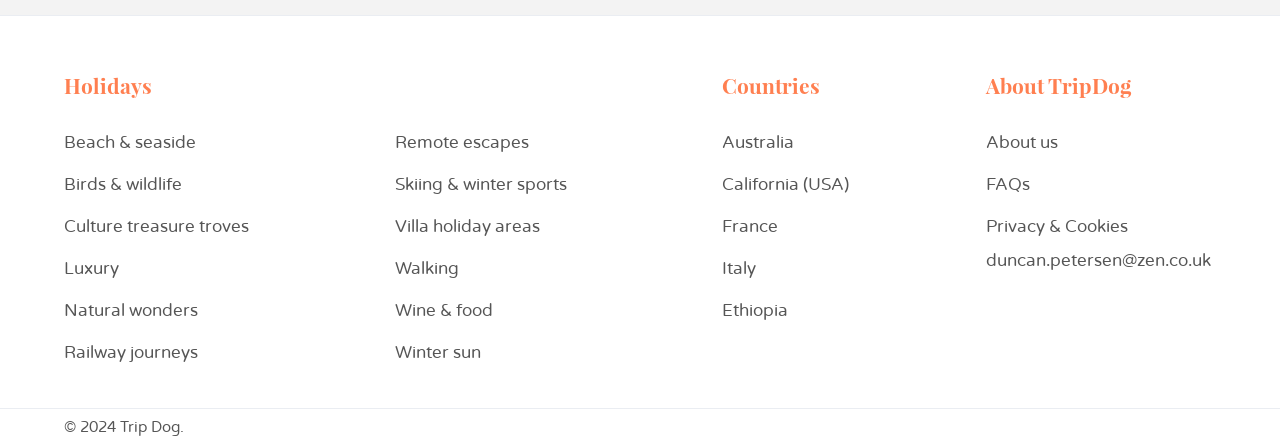Give a short answer using one word or phrase for the question:
What is the purpose of the 'About TripDog' section?

About us, FAQs, etc.